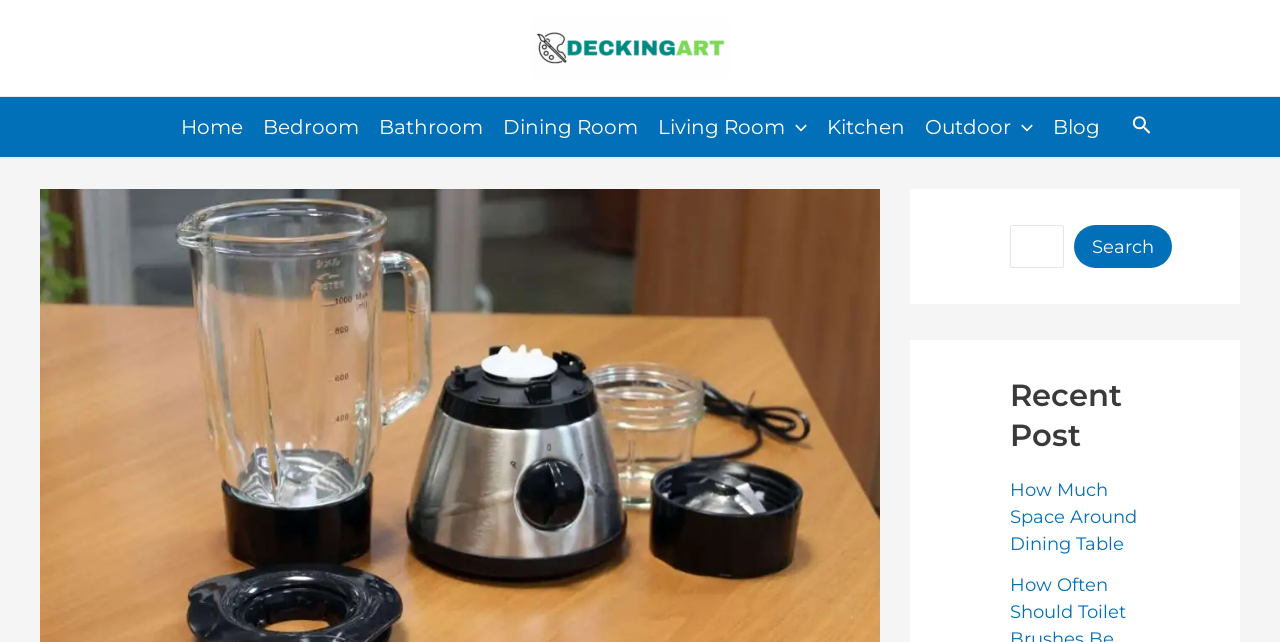Specify the bounding box coordinates of the region I need to click to perform the following instruction: "click on the DECKINGART link". The coordinates must be four float numbers in the range of 0 to 1, i.e., [left, top, right, bottom].

[0.415, 0.056, 0.571, 0.09]